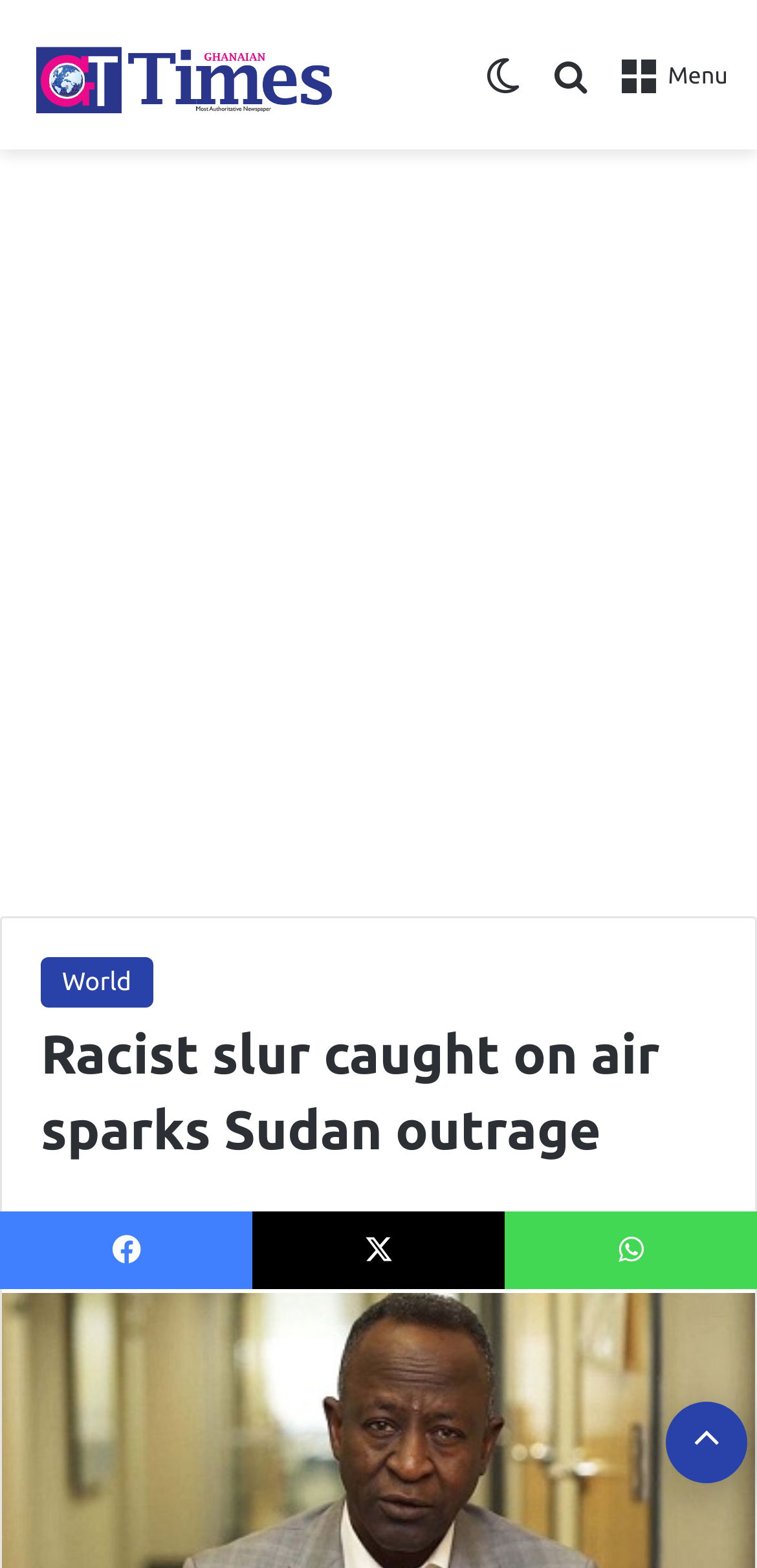Locate the bounding box of the UI element based on this description: "aria-label="Advertisement" name="aswift_0" title="Advertisement"". Provide four float numbers between 0 and 1 as [left, top, right, bottom].

[0.0, 0.12, 1.0, 0.522]